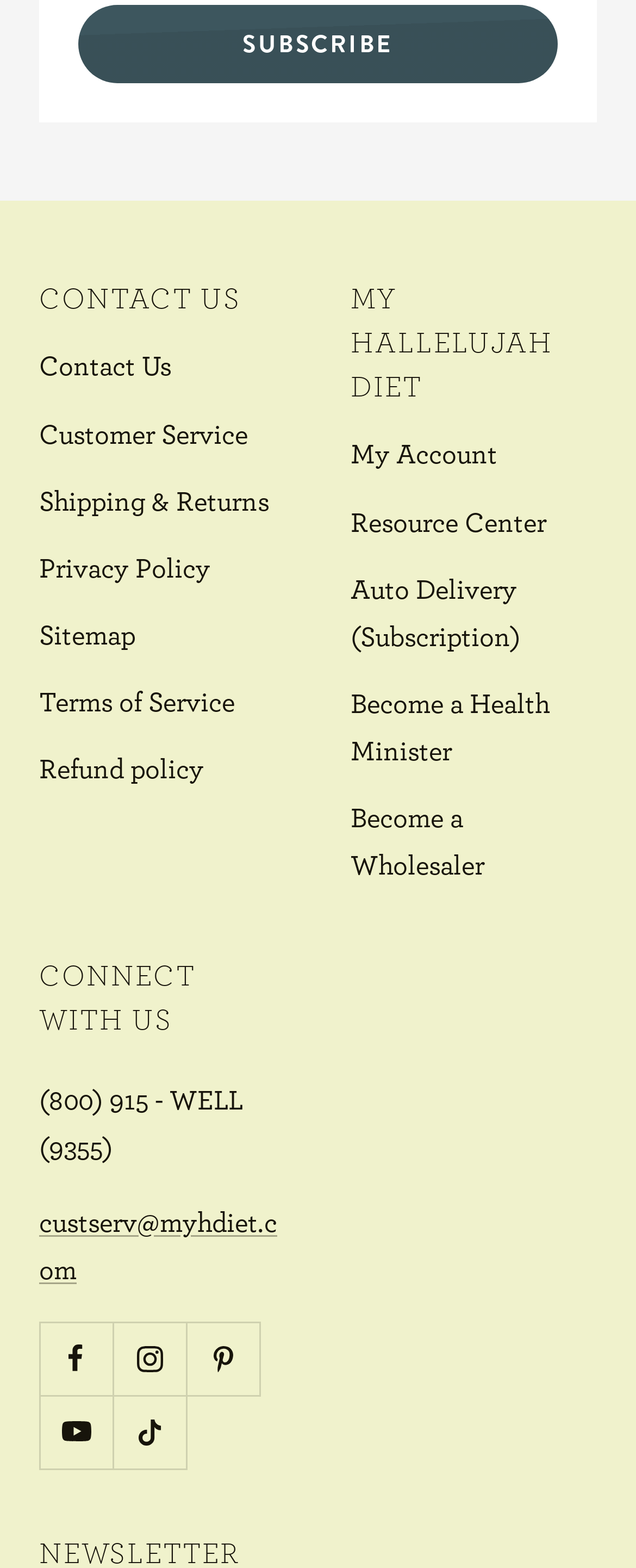Please indicate the bounding box coordinates of the element's region to be clicked to achieve the instruction: "Subscribe to the newsletter". Provide the coordinates as four float numbers between 0 and 1, i.e., [left, top, right, bottom].

[0.123, 0.004, 0.877, 0.054]